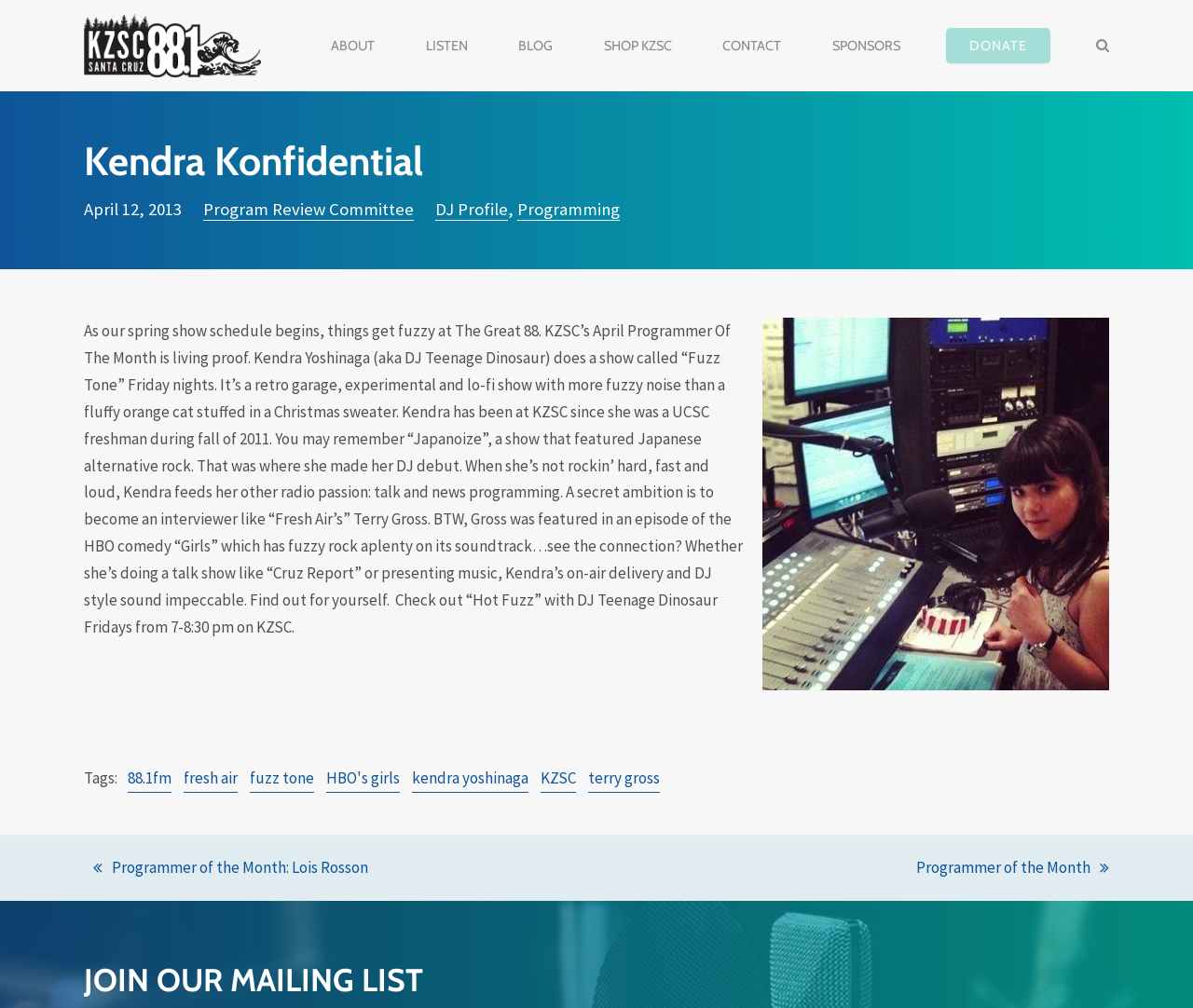Based on the element description parent_node: Bitcoin Price by Cryptorank, identify the bounding box coordinates for the UI element. The coordinates should be in the format (top-left x, top-left y, bottom-right x, bottom-right y) and within the 0 to 1 range.

None